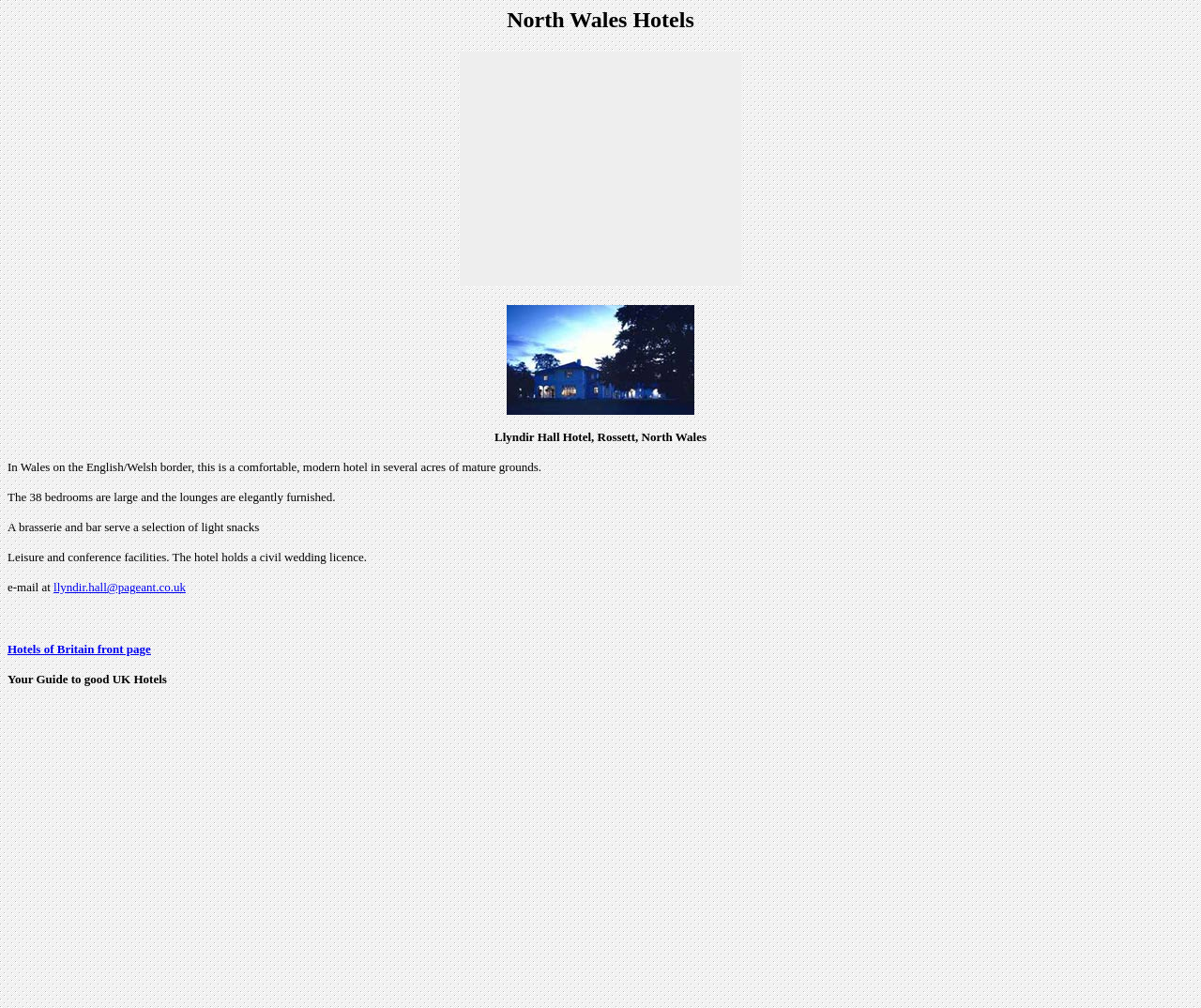Identify the bounding box for the described UI element: "aria-label="Advertisement" name="aswift_0" title="Advertisement"".

[0.383, 0.051, 0.617, 0.284]